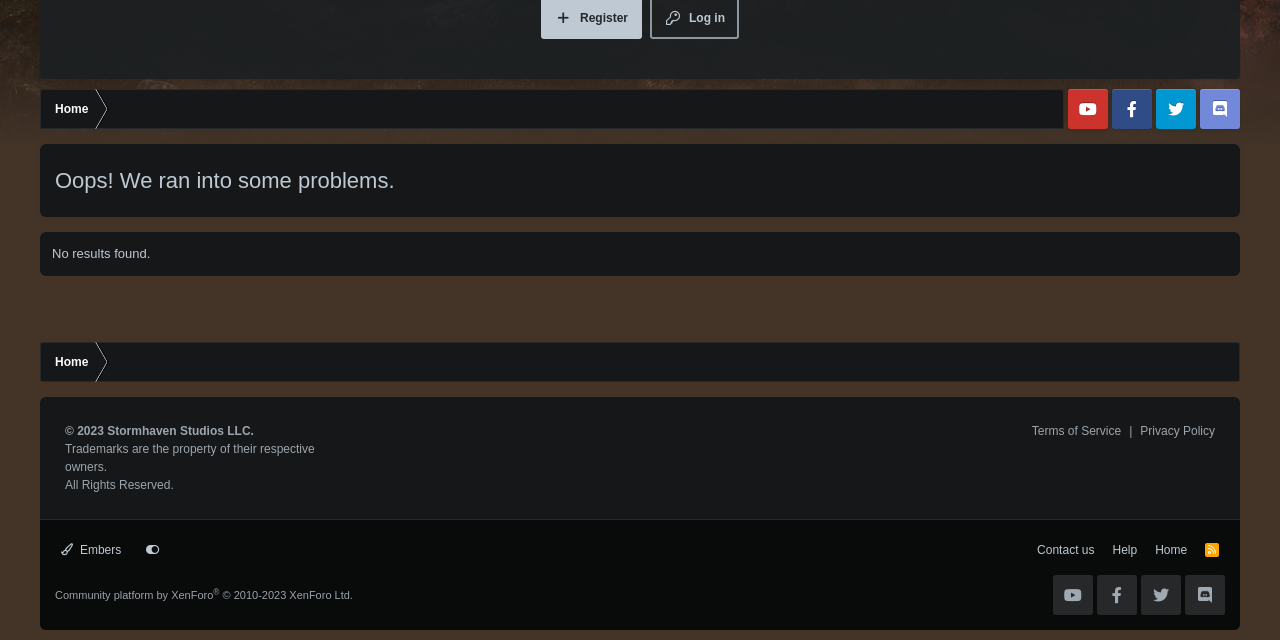Locate the bounding box of the UI element with the following description: "name="eu-email" placeholder="email"".

None